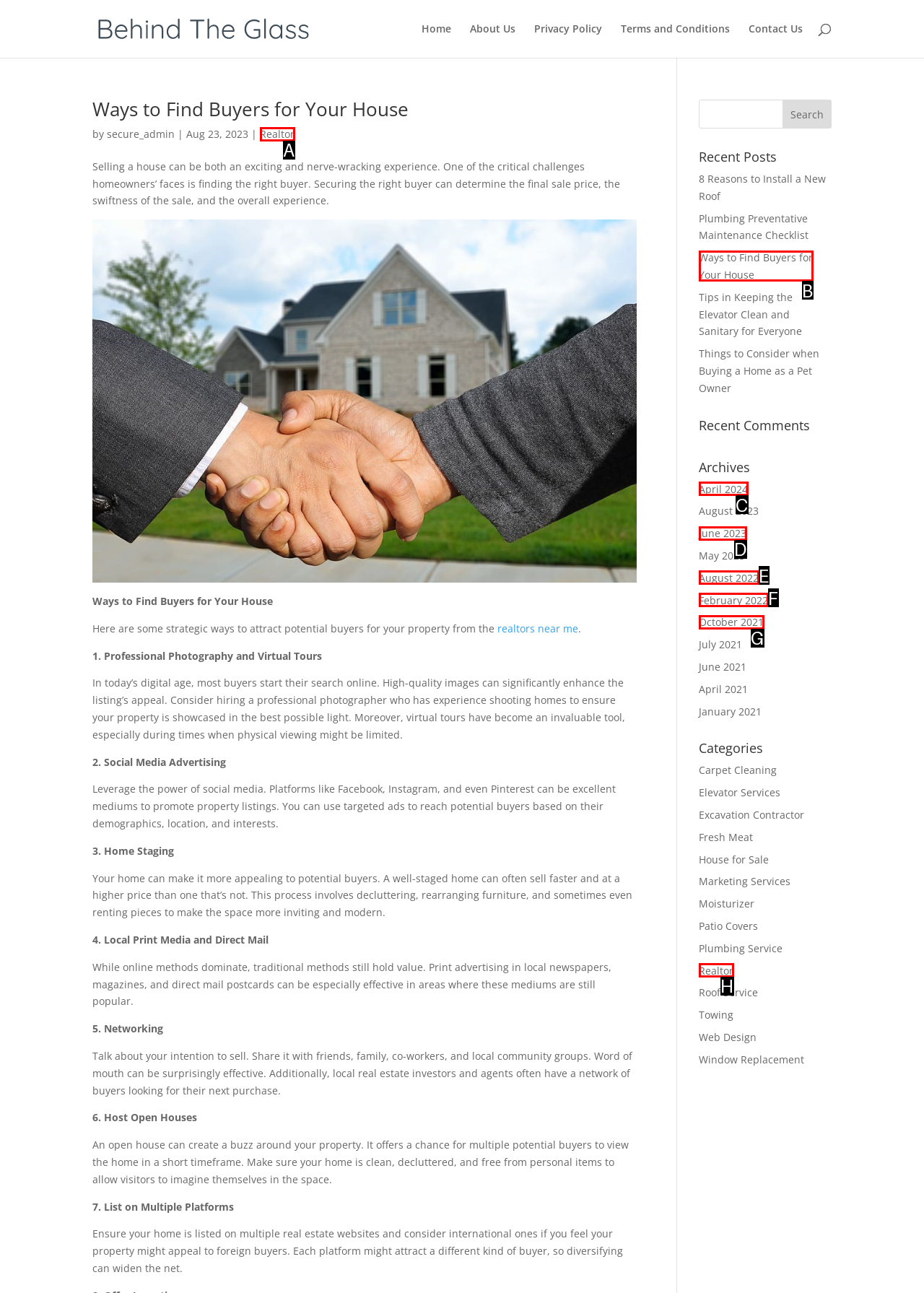From the provided options, pick the HTML element that matches the description: Realtor. Respond with the letter corresponding to your choice.

A